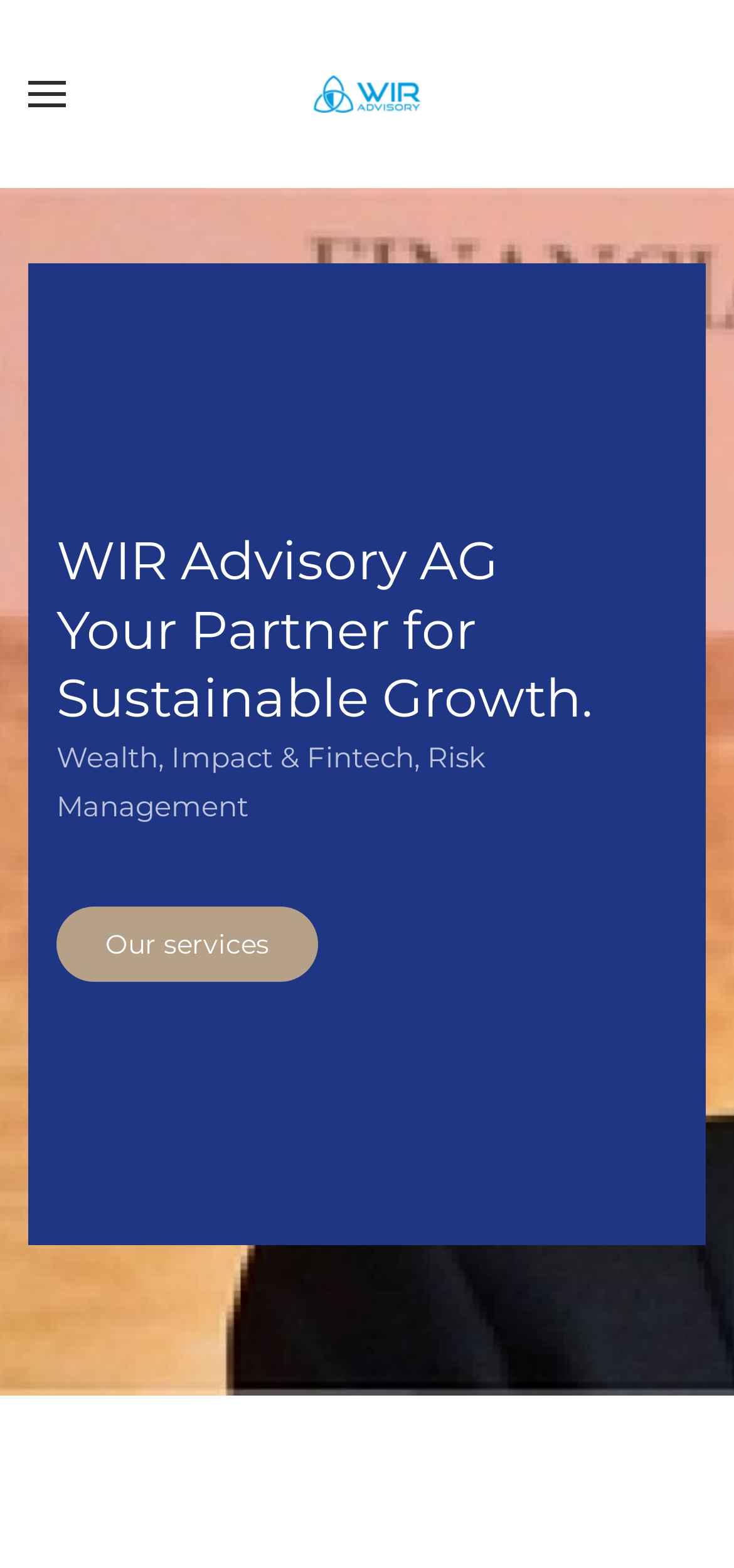Locate the bounding box of the UI element defined by this description: "Our services". The coordinates should be given as four float numbers between 0 and 1, formatted as [left, top, right, bottom].

[0.077, 0.578, 0.433, 0.626]